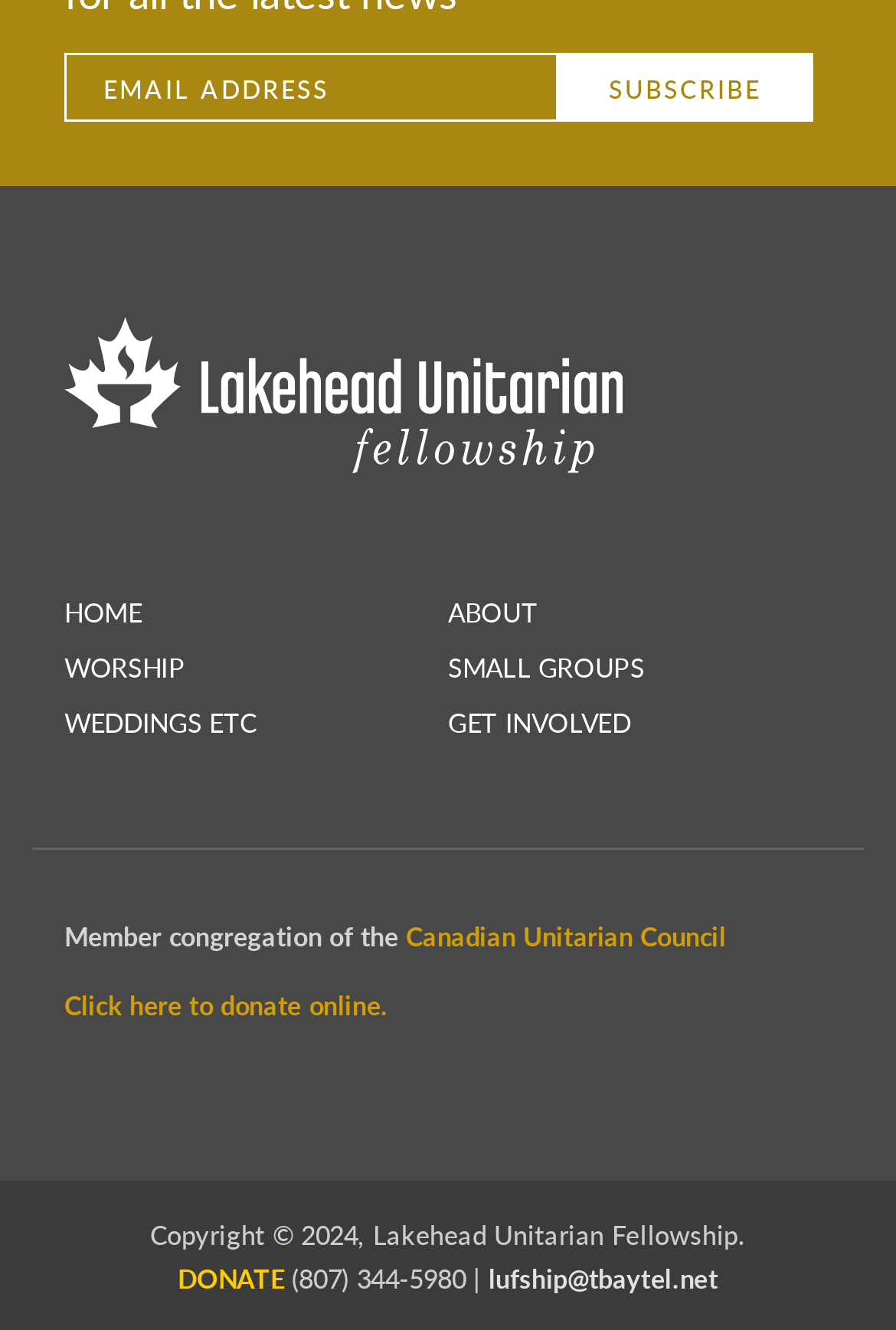Identify the bounding box coordinates of the specific part of the webpage to click to complete this instruction: "Donate online".

[0.072, 0.741, 0.433, 0.768]